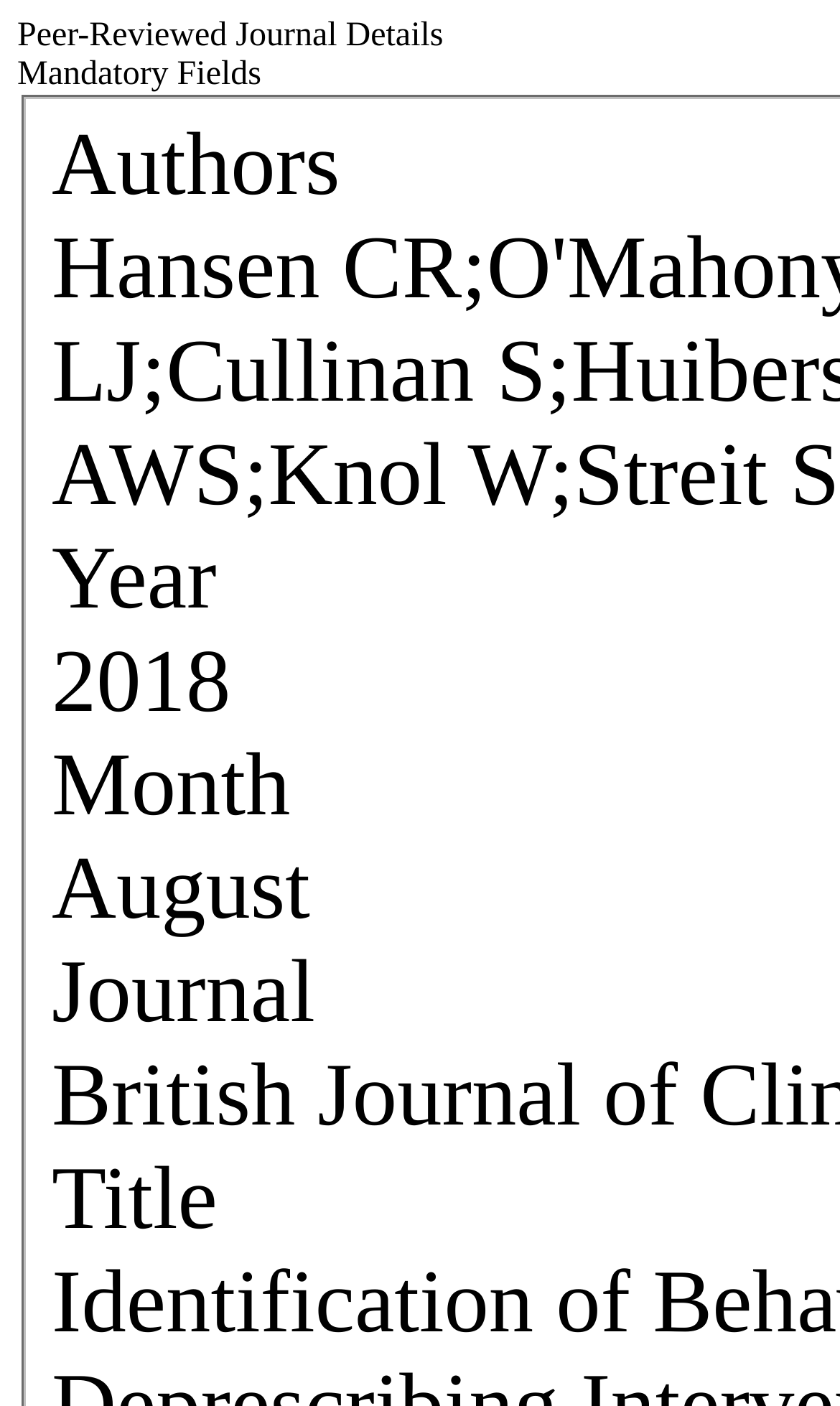What is the field label above the 'Title' field?
Look at the image and construct a detailed response to the question.

The field label above the 'Title' field is 'Title', as indicated by the static text 'Title' above the 'Title' field.